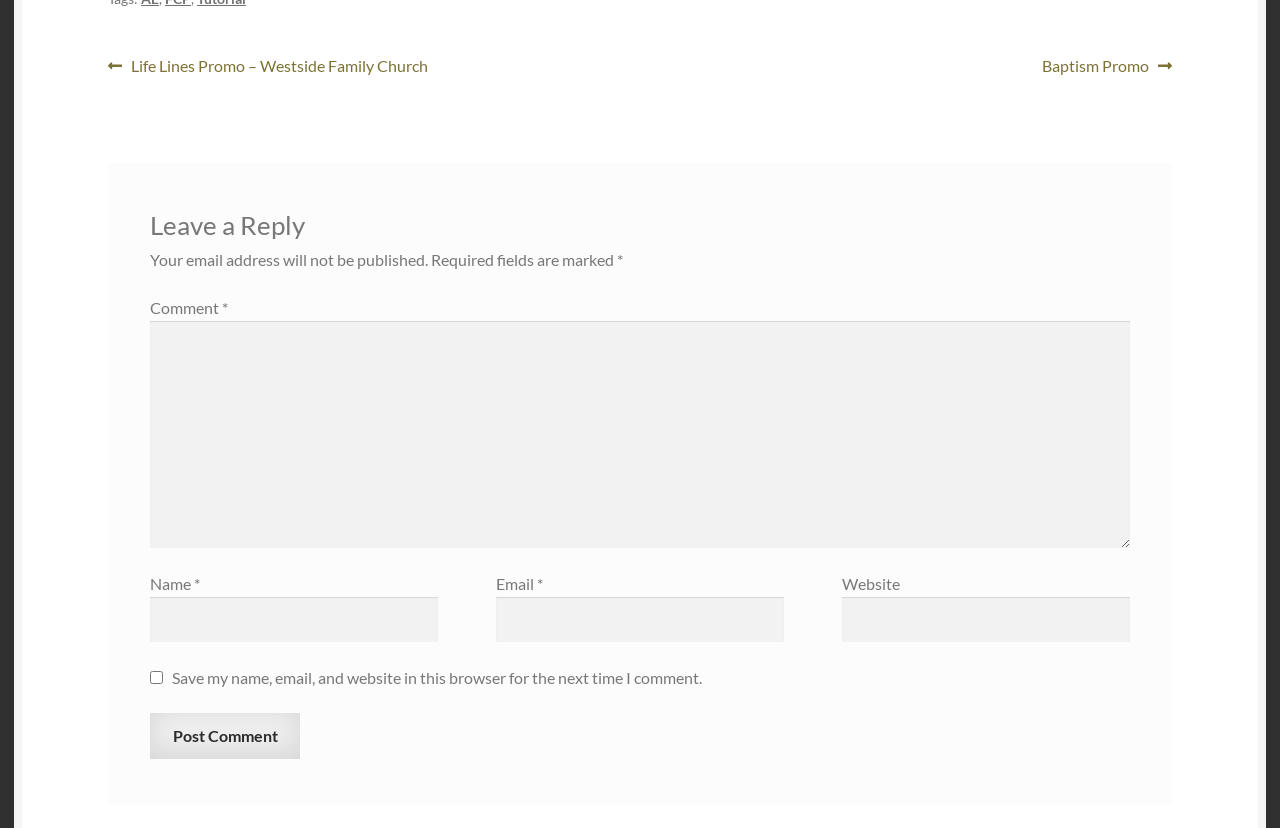Provide the bounding box coordinates for the UI element that is described by this text: "parent_node: Name * name="author"". The coordinates should be in the form of four float numbers between 0 and 1: [left, top, right, bottom].

[0.117, 0.721, 0.342, 0.776]